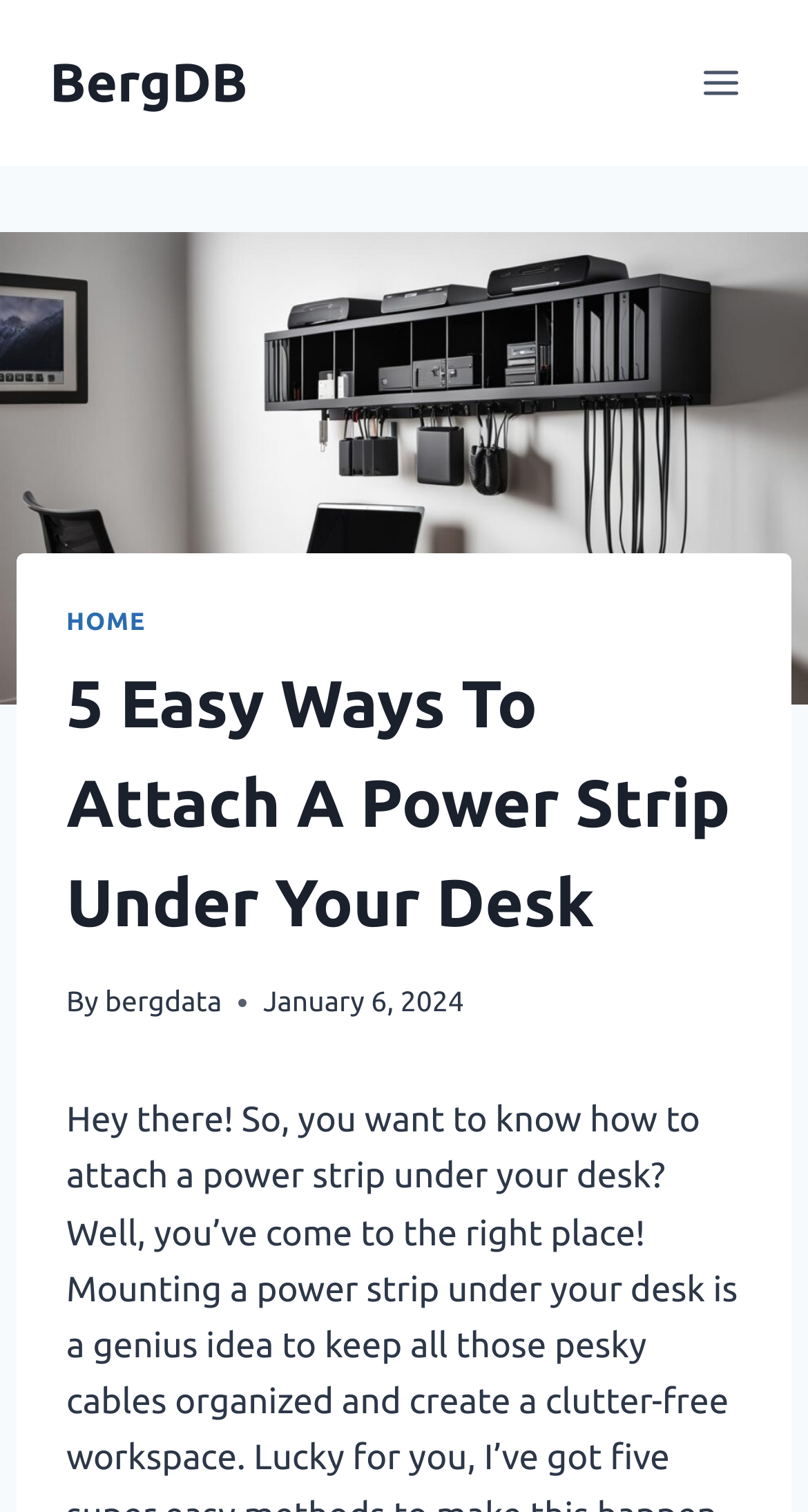Locate the bounding box coordinates of the UI element described by: "Toggle Menu". The bounding box coordinates should consist of four float numbers between 0 and 1, i.e., [left, top, right, bottom].

[0.844, 0.033, 0.938, 0.076]